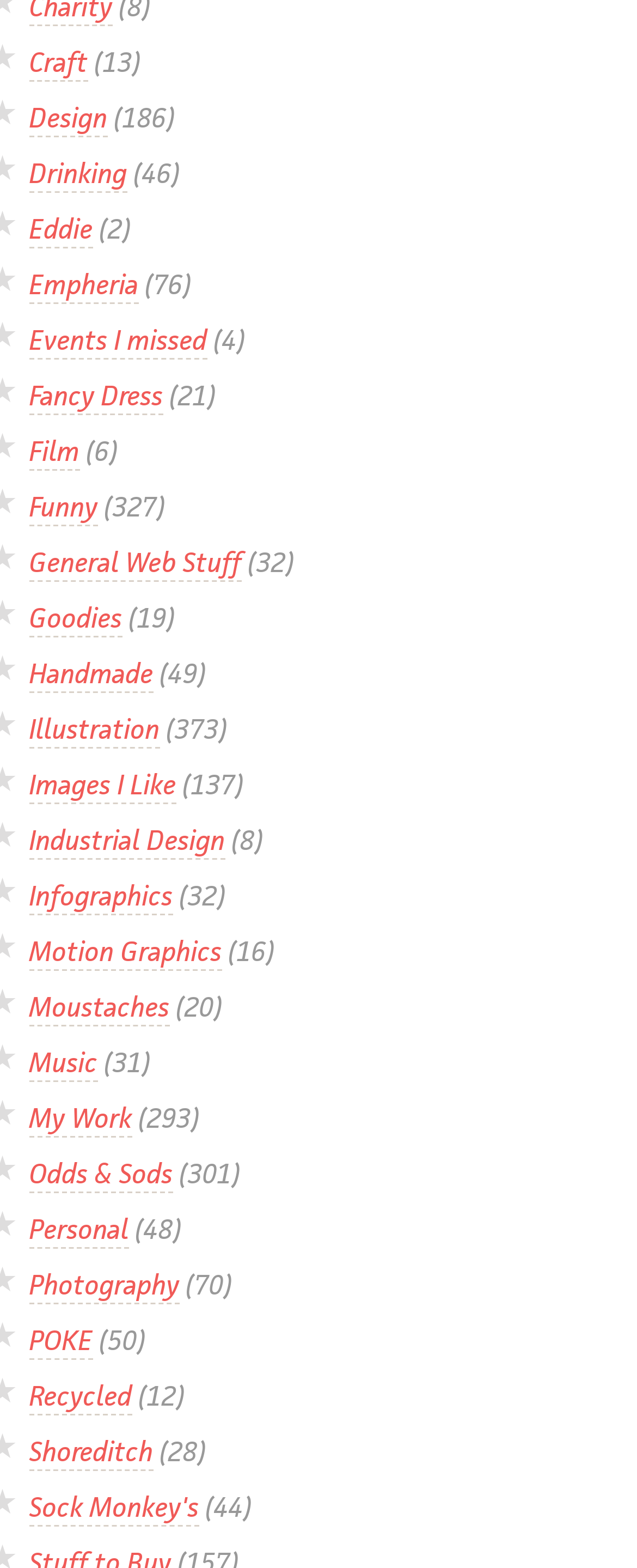What is the first category listed?
Answer the question using a single word or phrase, according to the image.

Craft